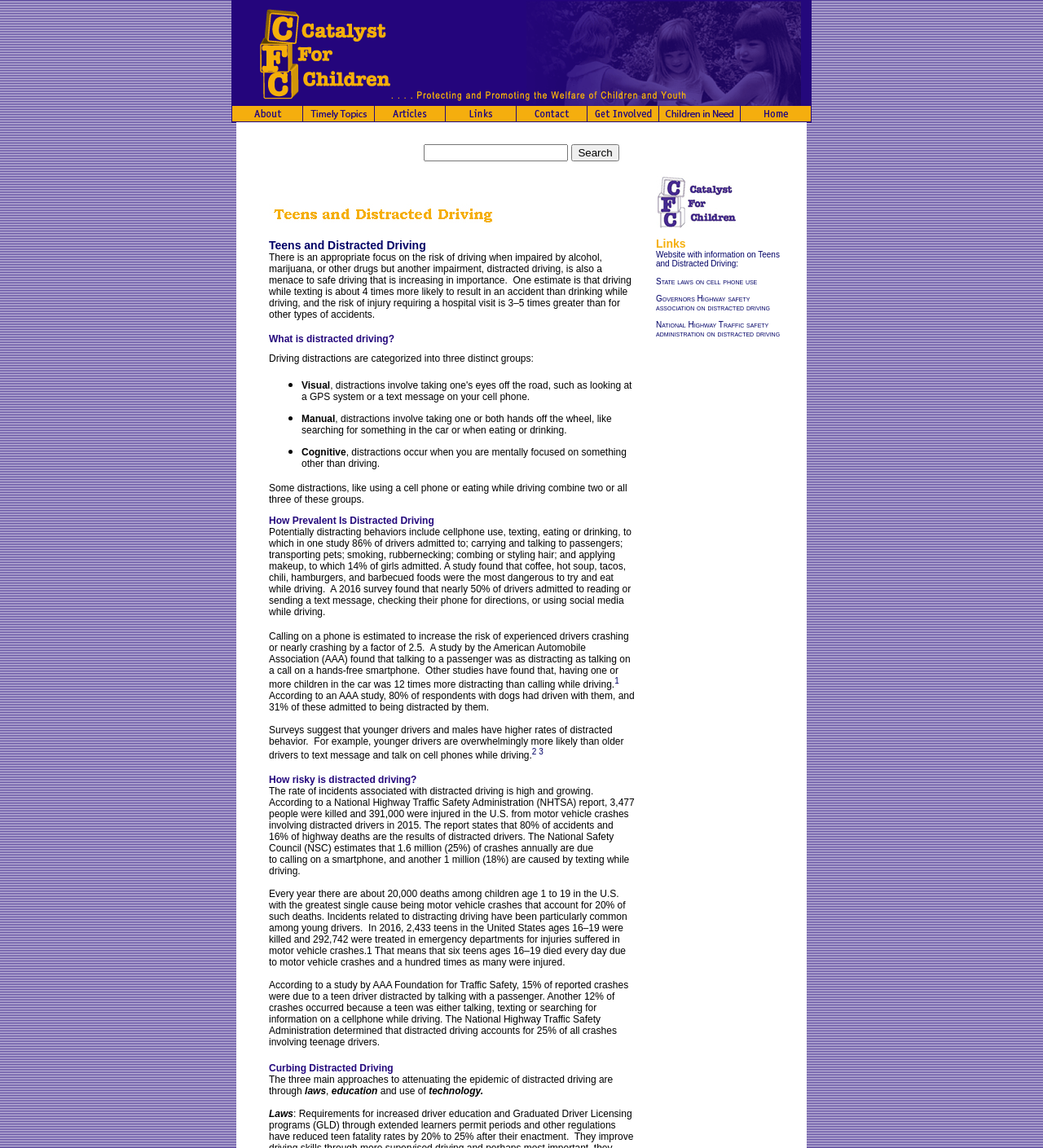Please identify the bounding box coordinates of the element that needs to be clicked to execute the following command: "Visit the 'Governors Highway safety association on distracted driving'". Provide the bounding box using four float numbers between 0 and 1, formatted as [left, top, right, bottom].

[0.629, 0.256, 0.738, 0.272]